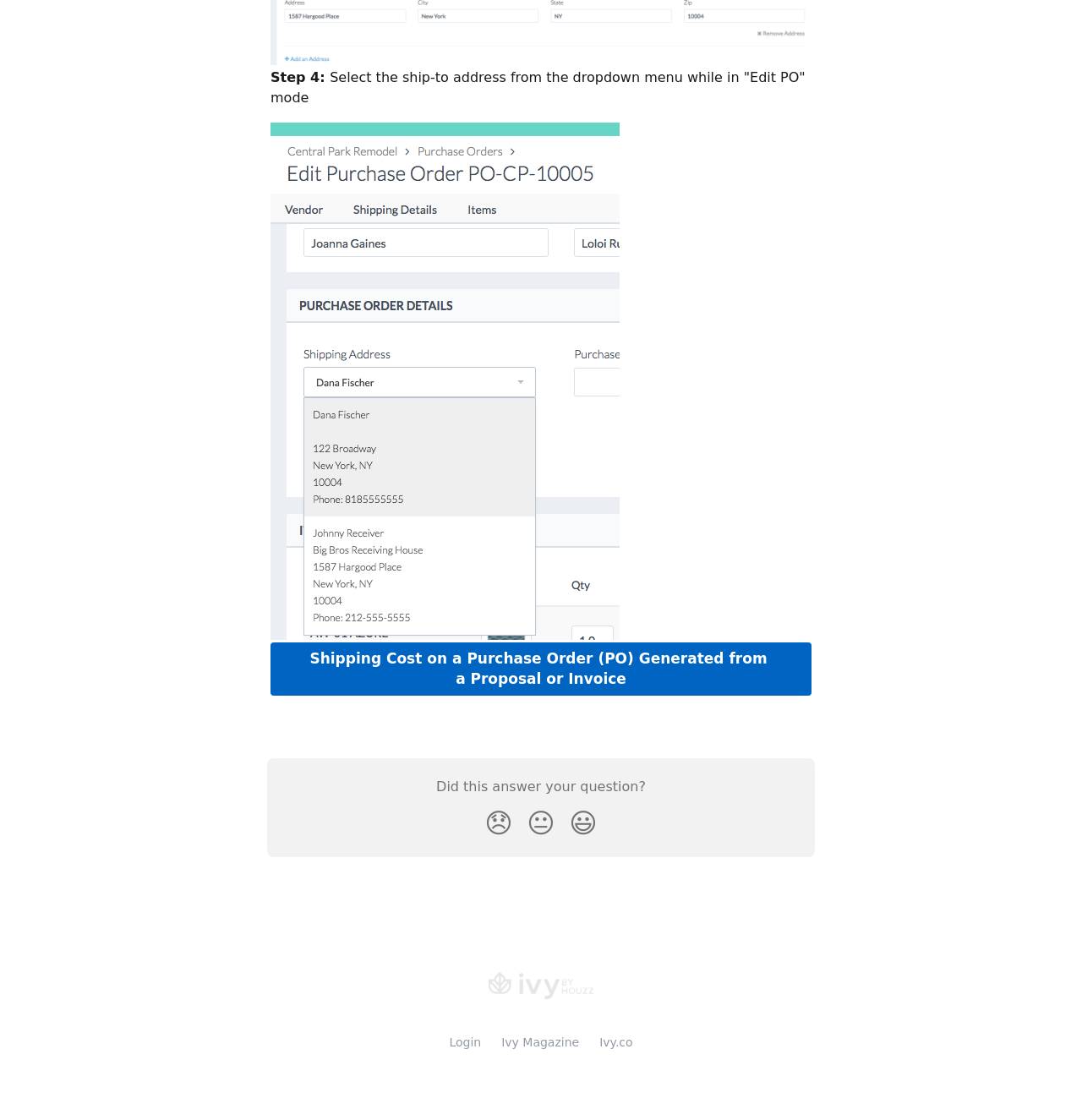Please use the details from the image to answer the following question comprehensively:
What is the question asked at the end of the instruction?

The question 'Did this answer your question?' is asked at the end of the instruction, indicating that the webpage is seeking feedback from the user on whether the instruction was helpful or not.